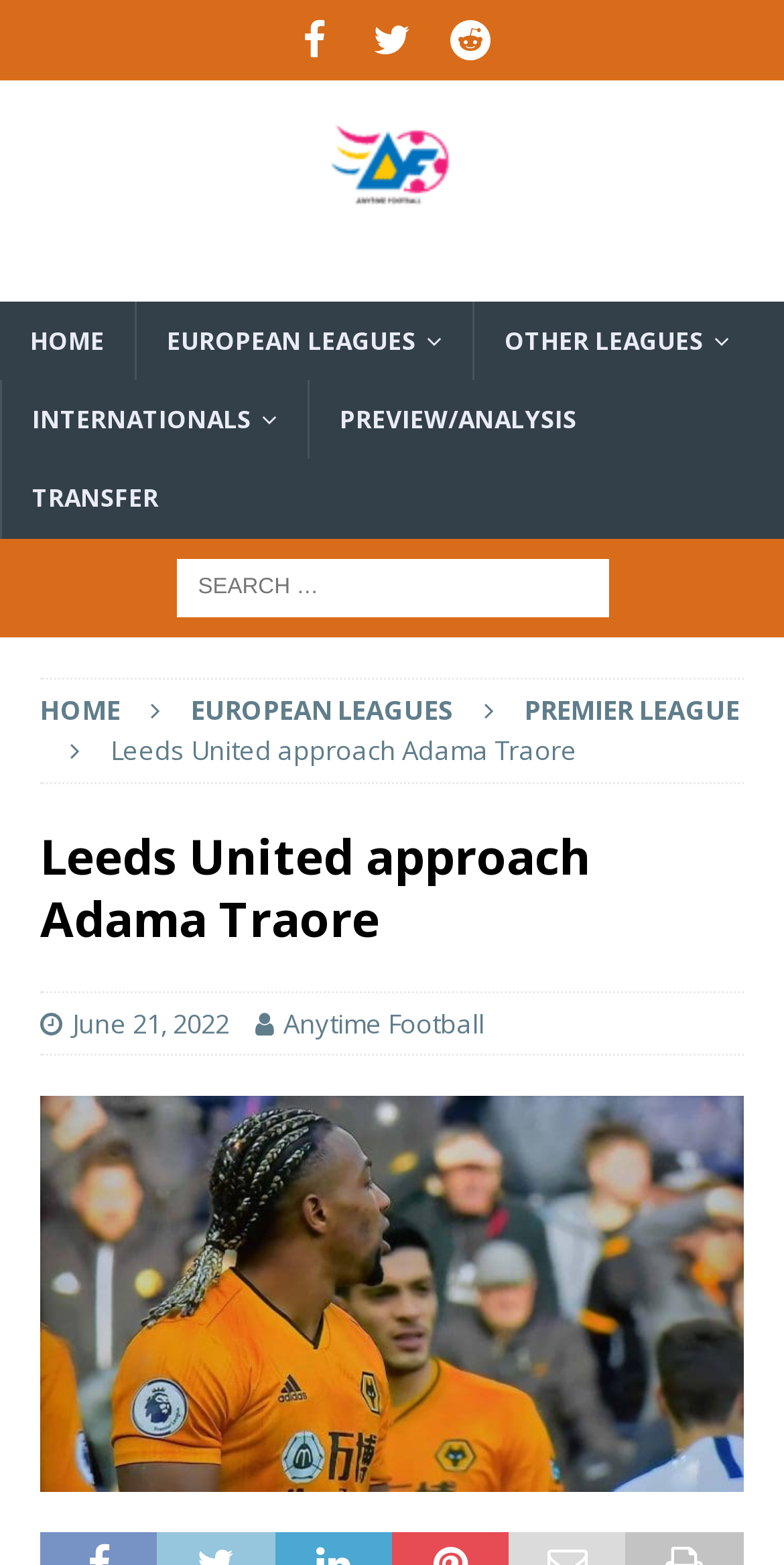Respond to the following question using a concise word or phrase: 
What is the date mentioned in the article?

June 21, 2022